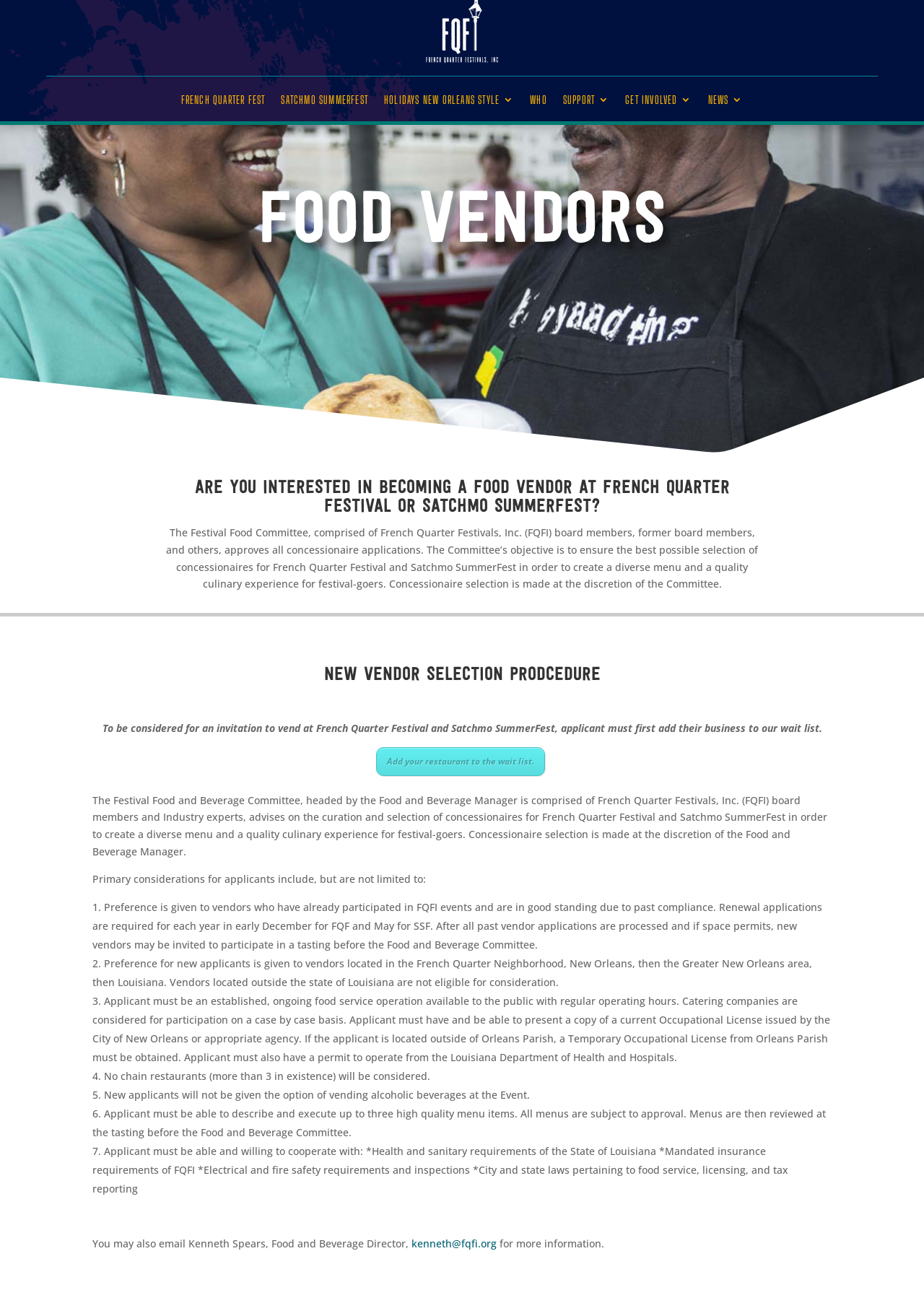How do new vendors get considered for French Quarter Festival and Satchmo SummerFest?
With the help of the image, please provide a detailed response to the question.

To be considered for an invitation to vend at French Quarter Festival and Satchmo SummerFest, applicant must first add their business to the wait list, as mentioned in the webpage.